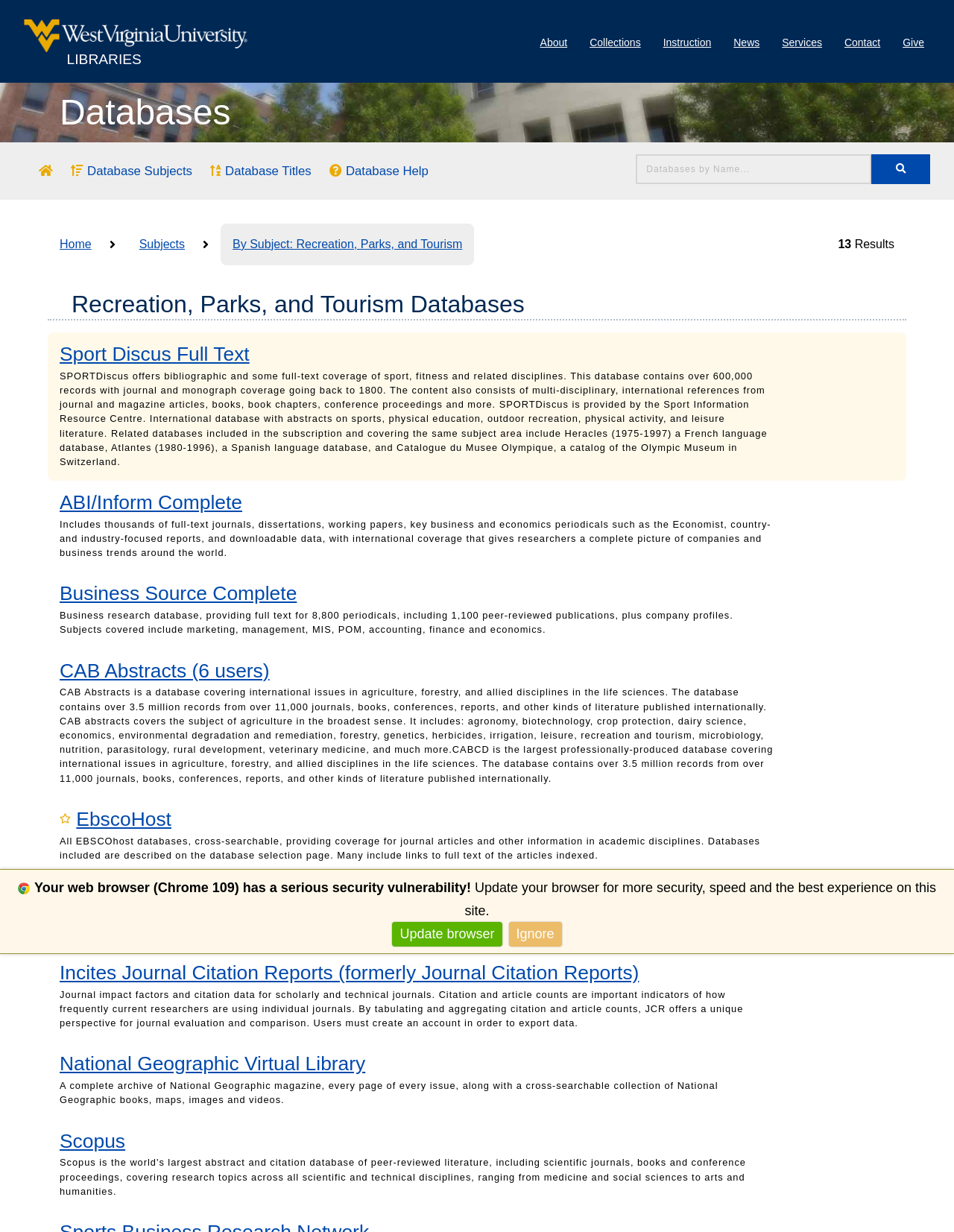Provide the bounding box coordinates for the area that should be clicked to complete the instruction: "Explore ABI/Inform Complete database".

[0.062, 0.399, 0.254, 0.417]